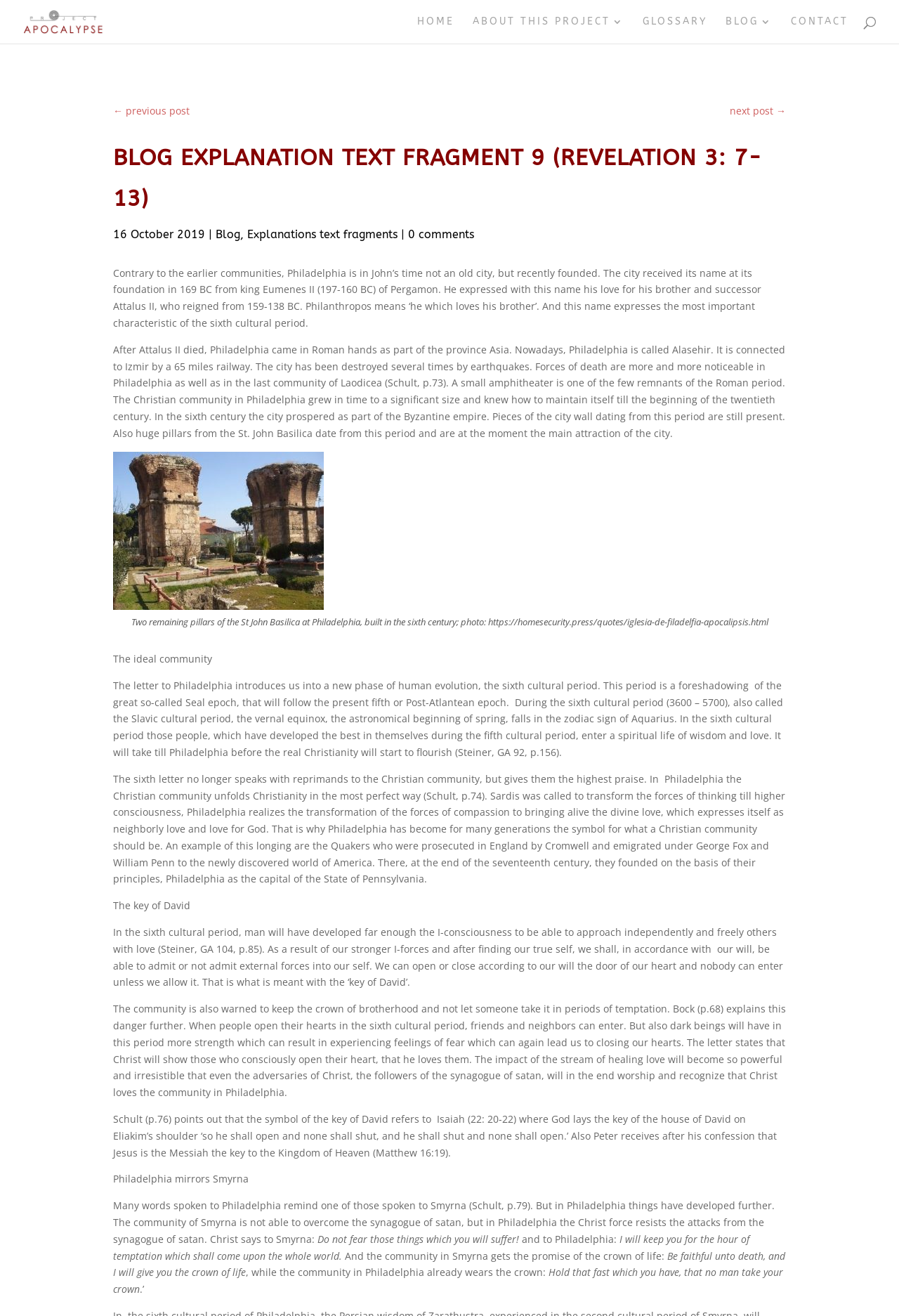Identify the bounding box coordinates for the UI element mentioned here: "alt="Project Apocalypse"". Provide the coordinates as four float values between 0 and 1, i.e., [left, top, right, bottom].

[0.027, 0.012, 0.144, 0.021]